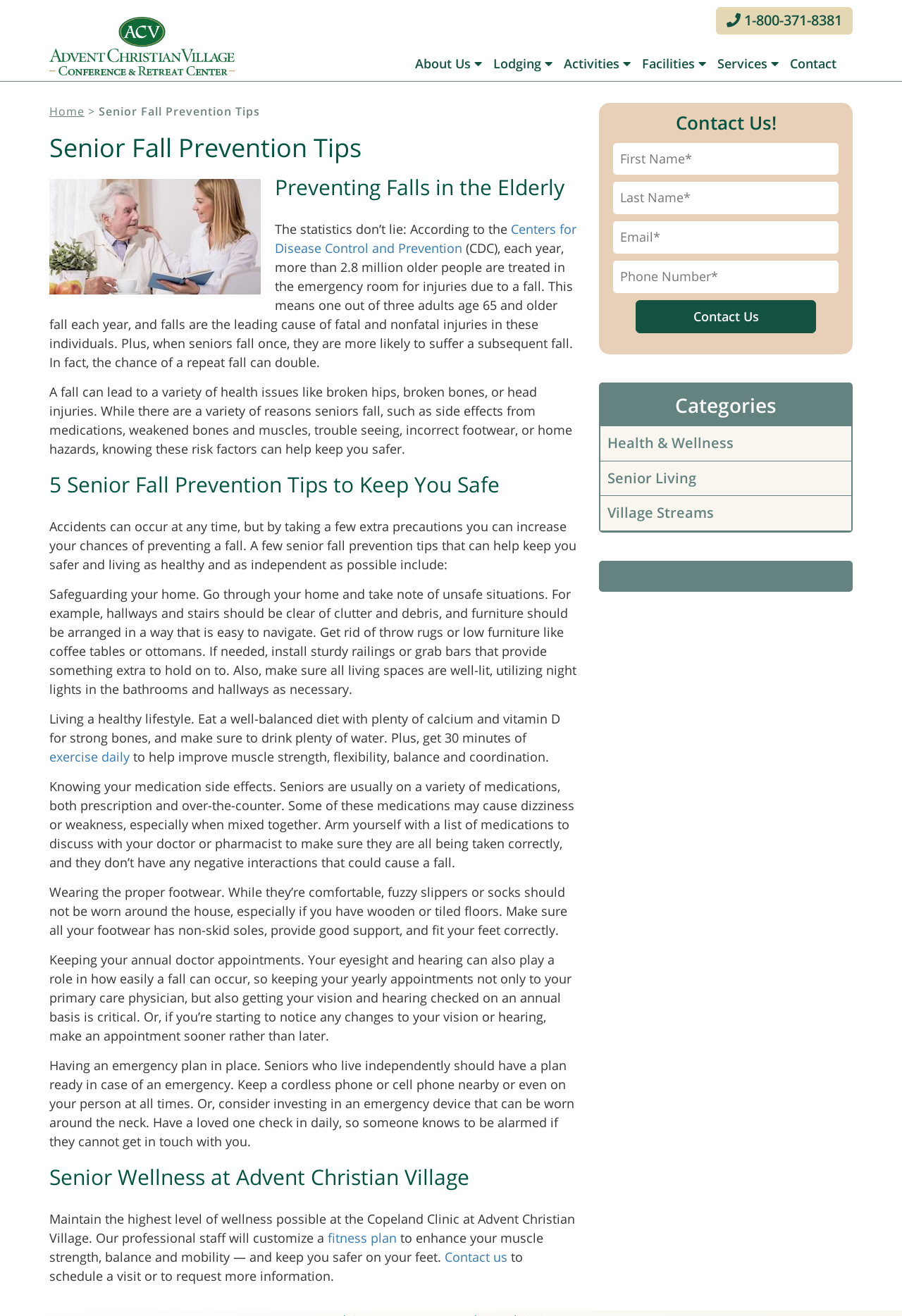How many minutes of exercise is recommended daily?
Identify the answer in the screenshot and reply with a single word or phrase.

30 minutes